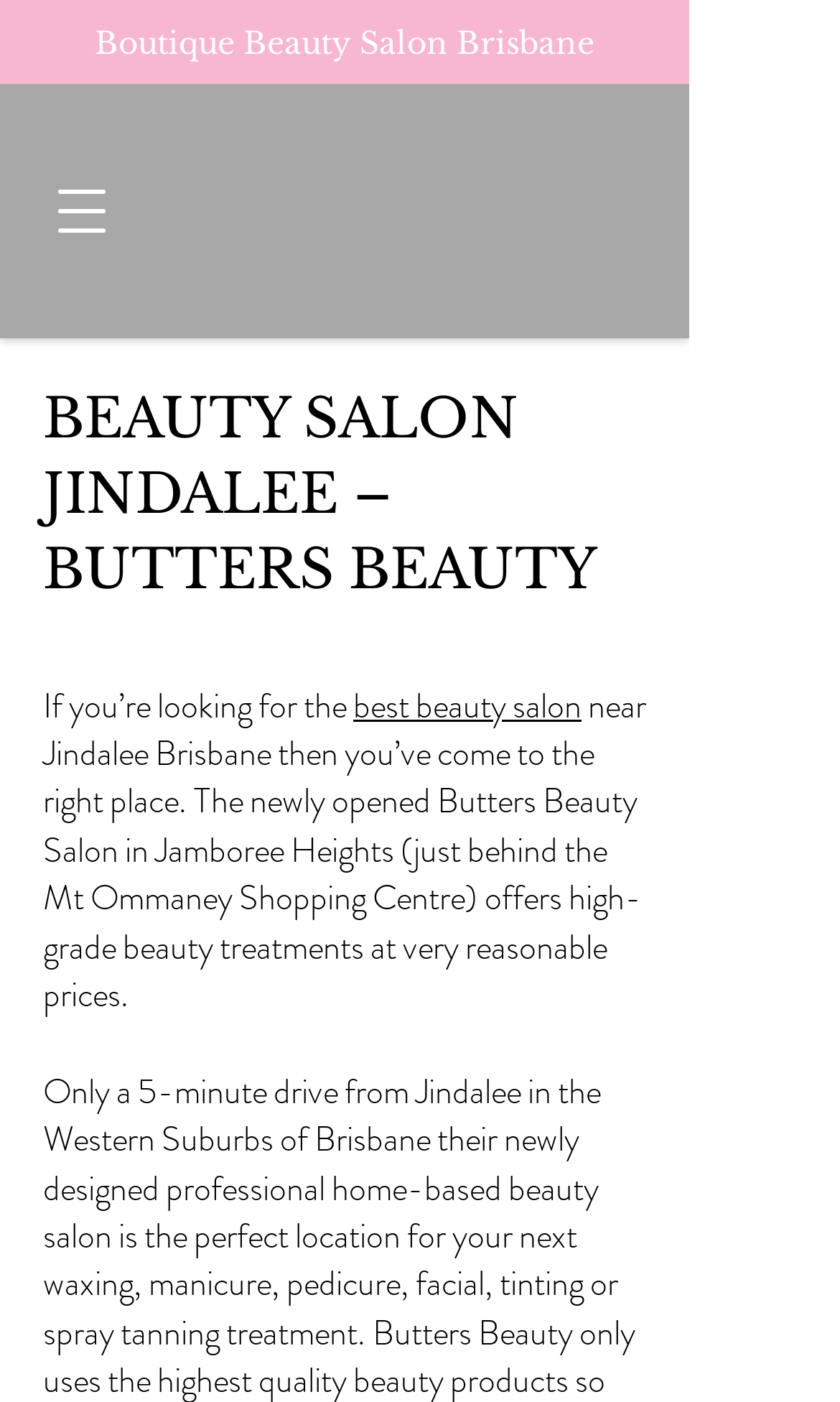Give a one-word or short-phrase answer to the following question: 
What type of business is this?

Beauty salon